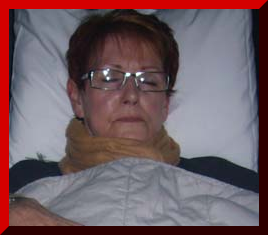What is the woman wearing around her neck?
Please respond to the question with a detailed and thorough explanation.

The image shows the woman wearing a soft, light-colored scarf around her neck, which adds to the cozy and relaxing atmosphere of the scene.